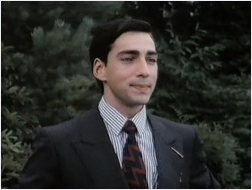What is the title of the 1987 TV movie?
Look at the image and answer the question using a single word or phrase.

The Return of Sherlock Holmes